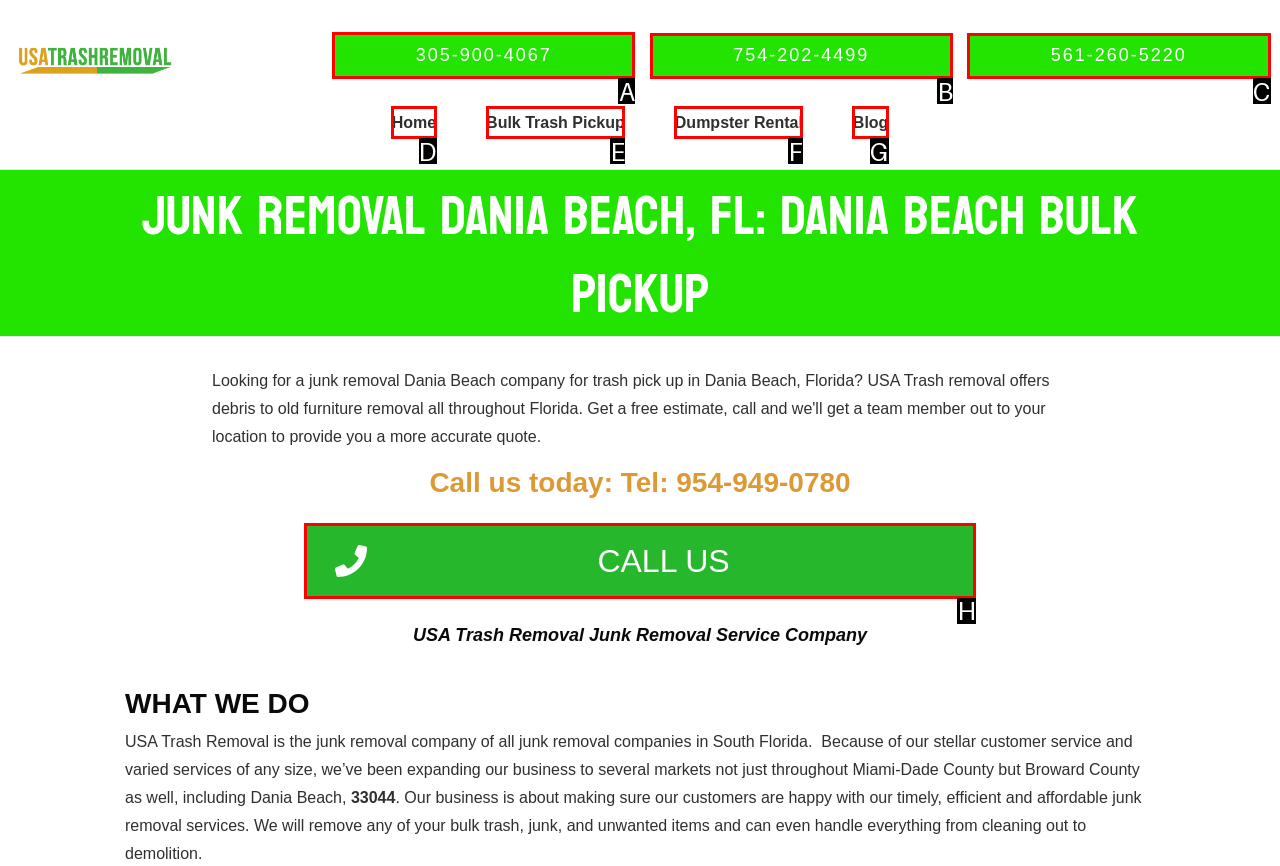Which lettered option should I select to achieve the task: Click the phone number 305-900-4067 according to the highlighted elements in the screenshot?

A